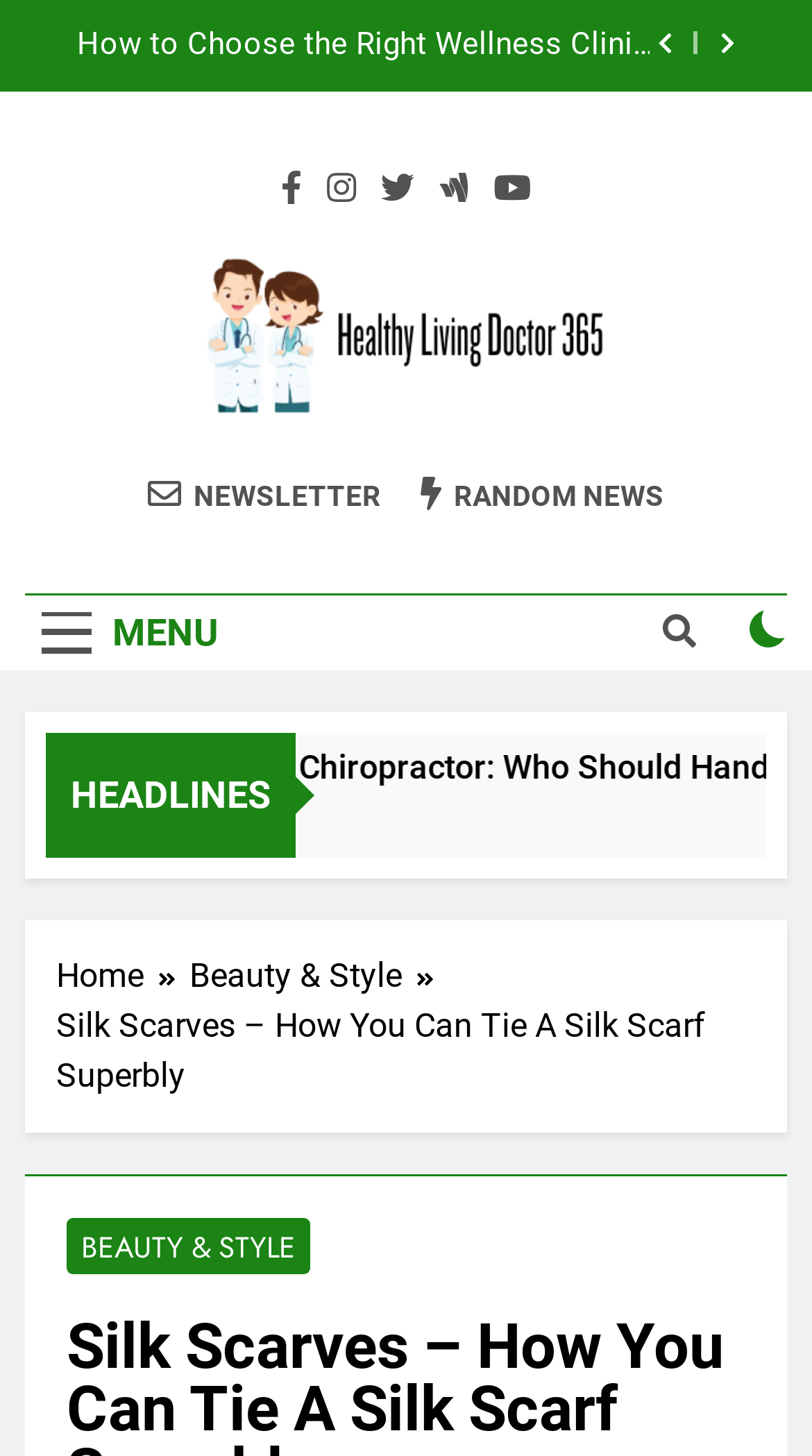Please find the bounding box coordinates (top-left x, top-left y, bottom-right x, bottom-right y) in the screenshot for the UI element described as follows: Healthy Living Doctor 365

[0.292, 0.288, 0.951, 0.413]